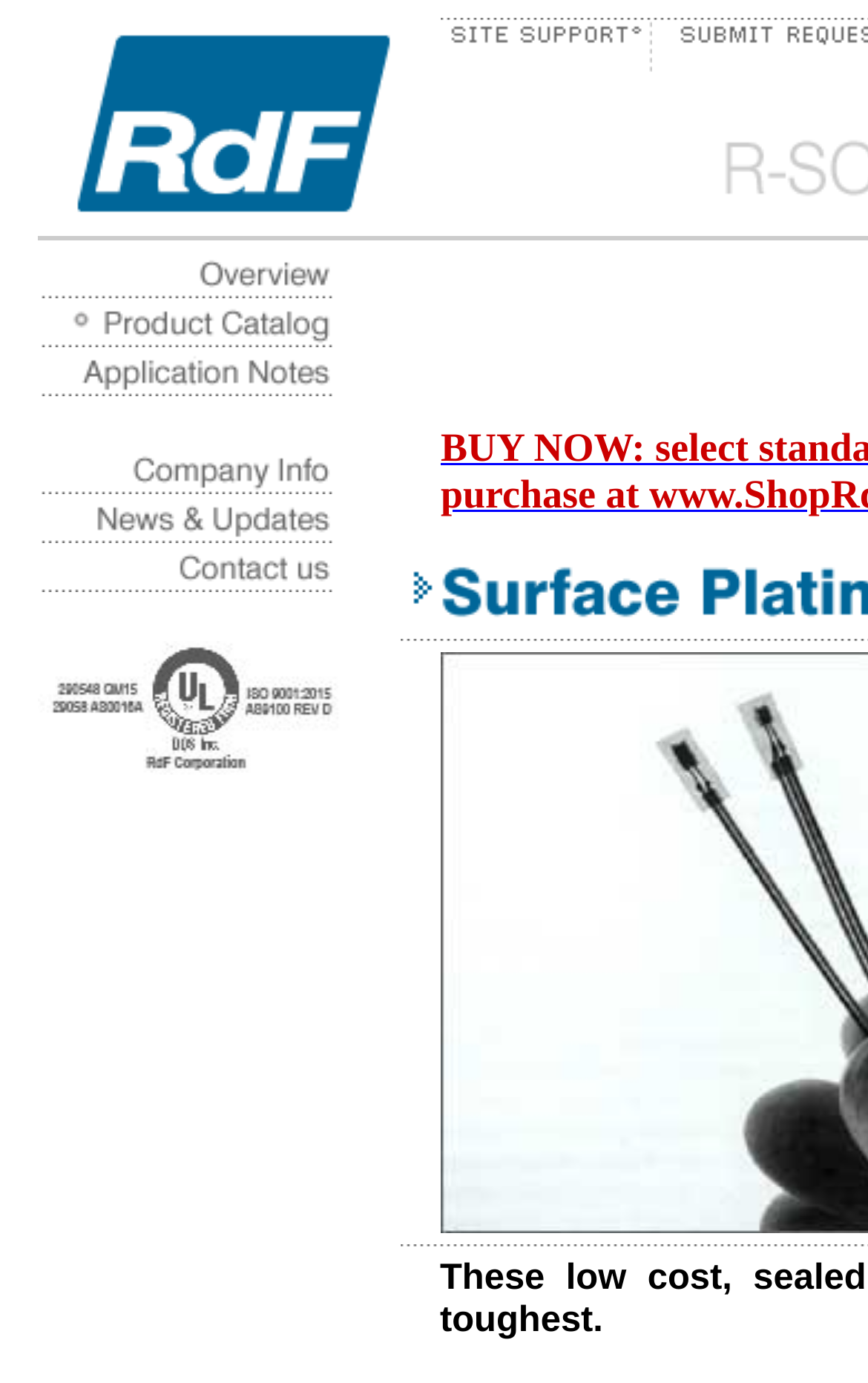Please determine the bounding box coordinates of the element's region to click for the following instruction: "Click on RdF Corporation".

[0.0, 0.15, 0.462, 0.177]